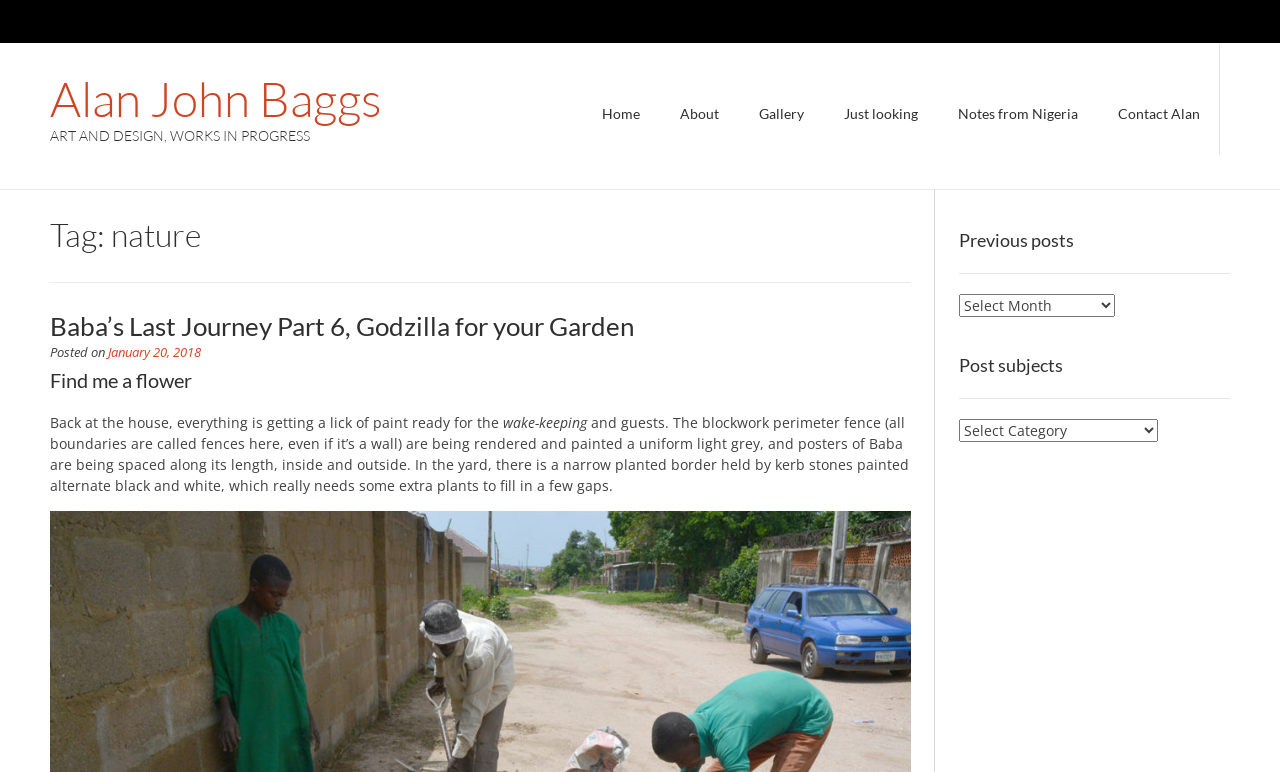Using the provided element description: "Notes from Nigeria", determine the bounding box coordinates of the corresponding UI element in the screenshot.

[0.733, 0.056, 0.858, 0.245]